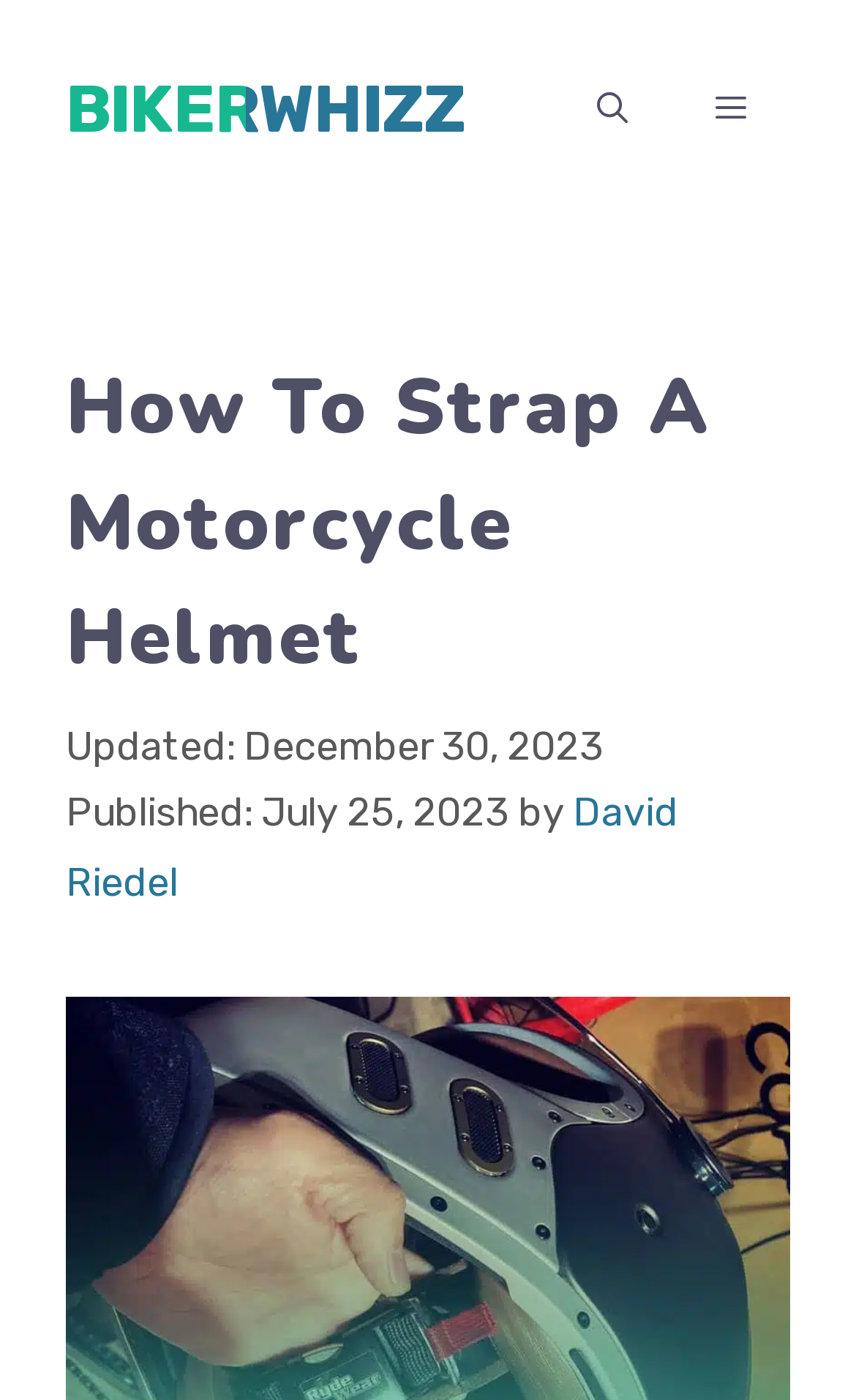Using the elements shown in the image, answer the question comprehensively: What is the author's name?

I found the author's name by looking at the link element next to the 'by' text, which contains the name 'David Riedel'.